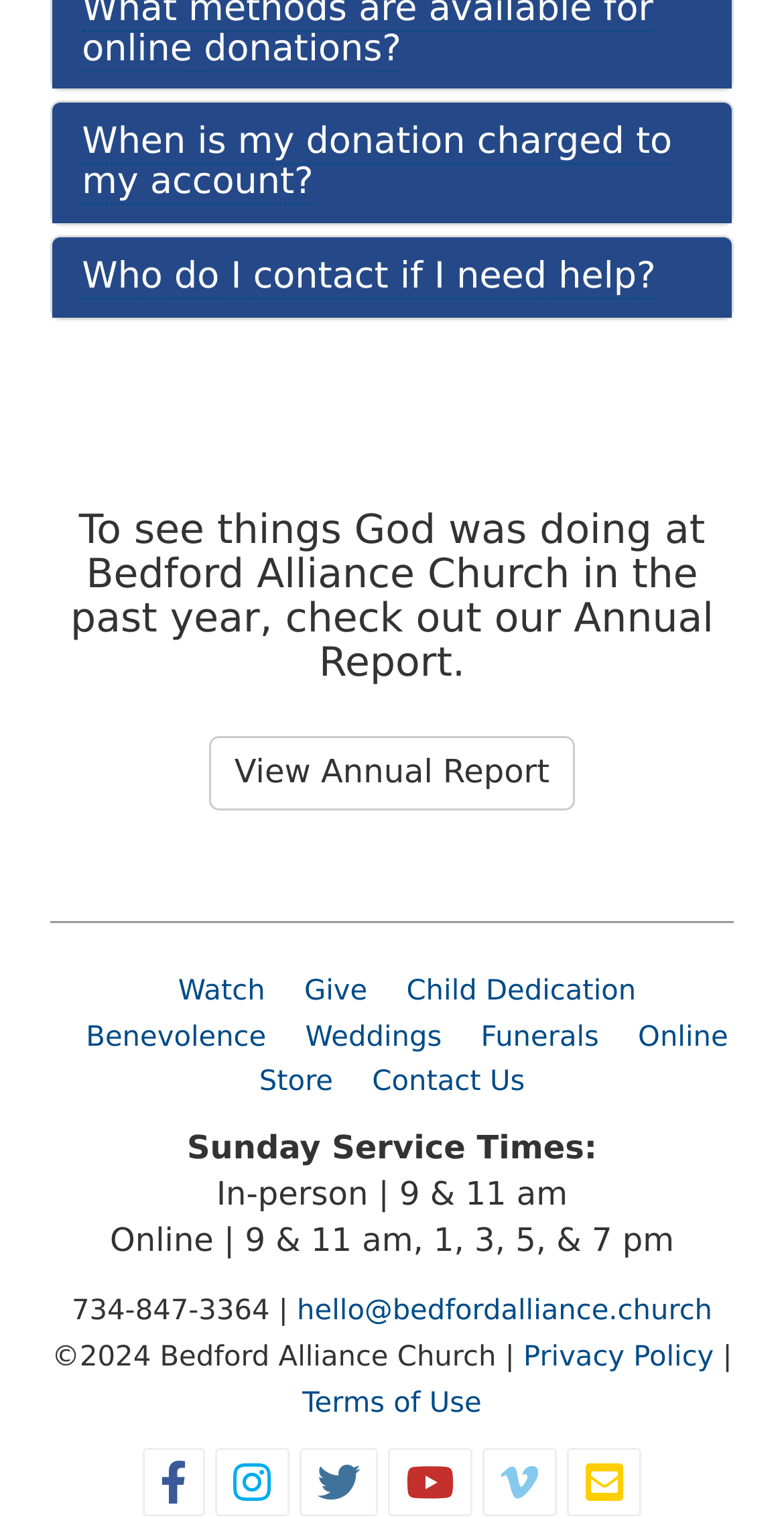Determine the bounding box coordinates of the section I need to click to execute the following instruction: "View Annual Report". Provide the coordinates as four float numbers between 0 and 1, i.e., [left, top, right, bottom].

[0.266, 0.484, 0.734, 0.533]